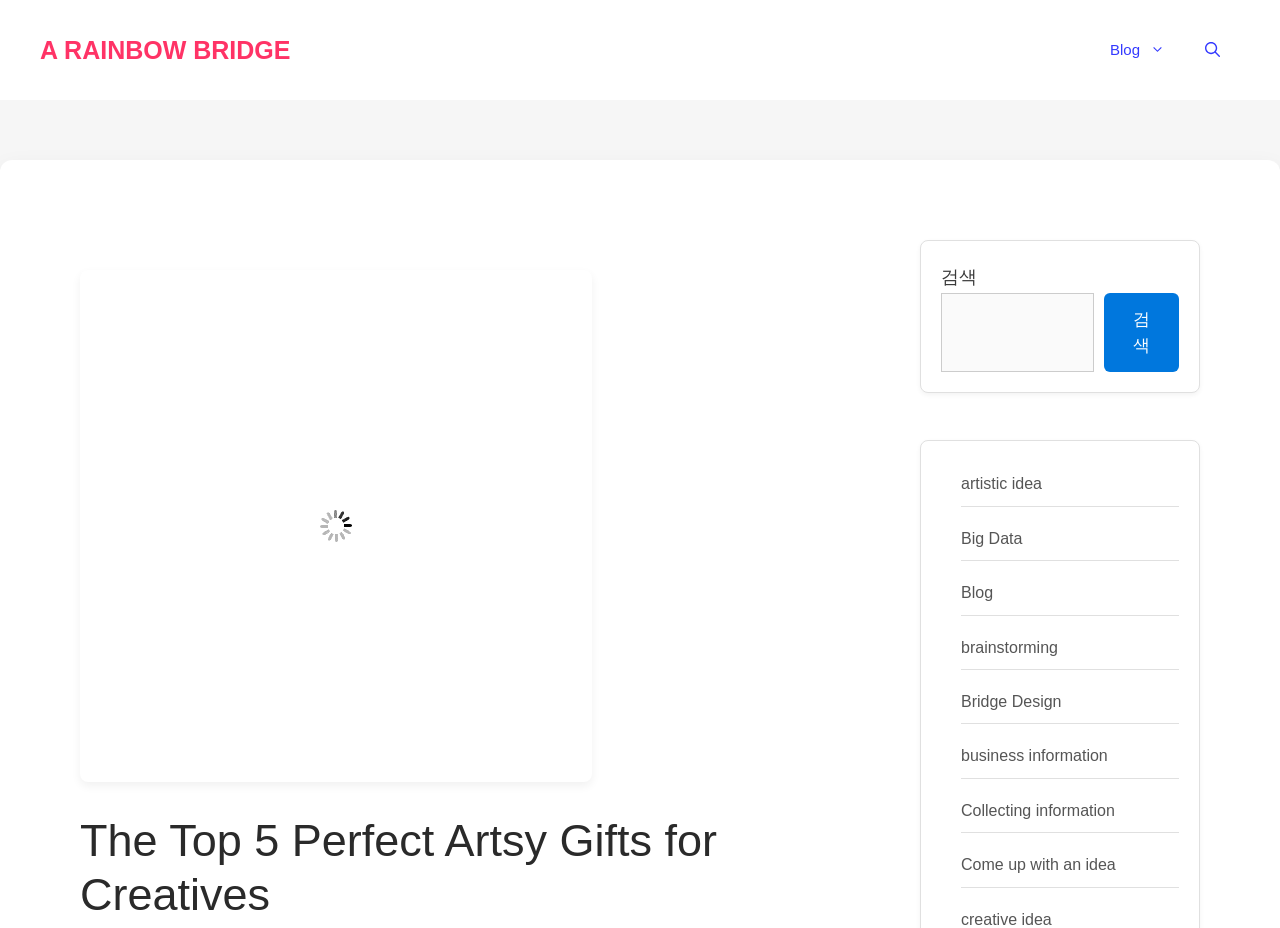Please identify the coordinates of the bounding box for the clickable region that will accomplish this instruction: "go to blog".

[0.852, 0.022, 0.926, 0.086]